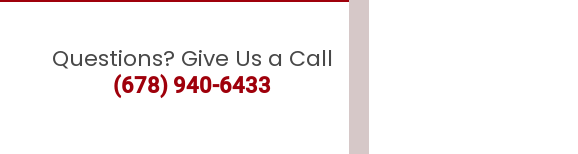Analyze the image and describe all the key elements you observe.

The image prominently displays a customer service message inviting inquiries, featuring the phrase "Questions? Give Us a Call" followed by the phone number "(678) 940-6433" in a striking red font. This design serves to encourage engagement and provide immediate assistance to visitors, ensuring they have the necessary contact information readily accessible. The overall layout is clean and emphasizes the call-to-action, making it easy for customers to reach out with any questions or concerns they may have.